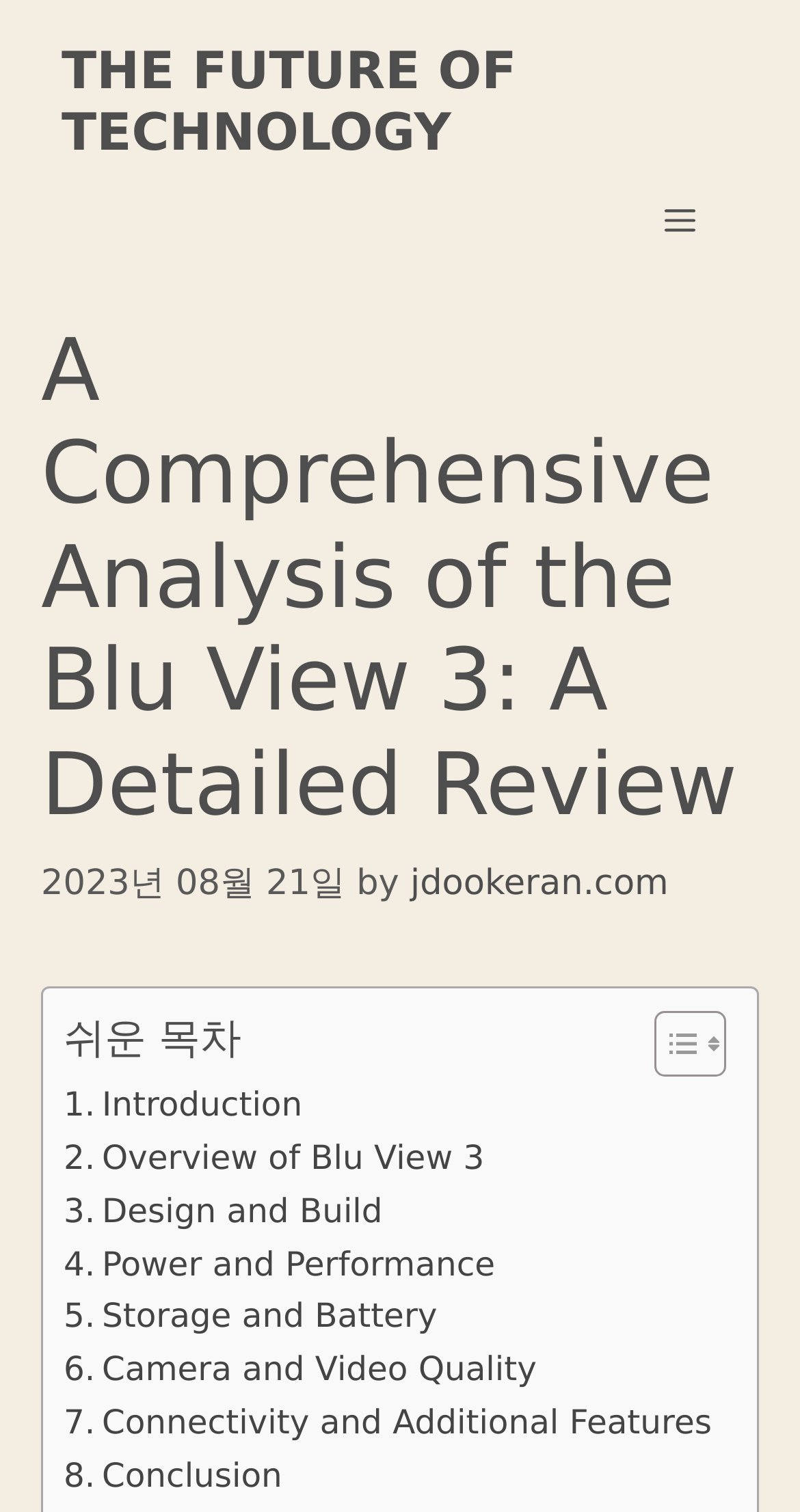What is the date of the article?
Answer the question based on the image using a single word or a brief phrase.

2023년 08월 21일